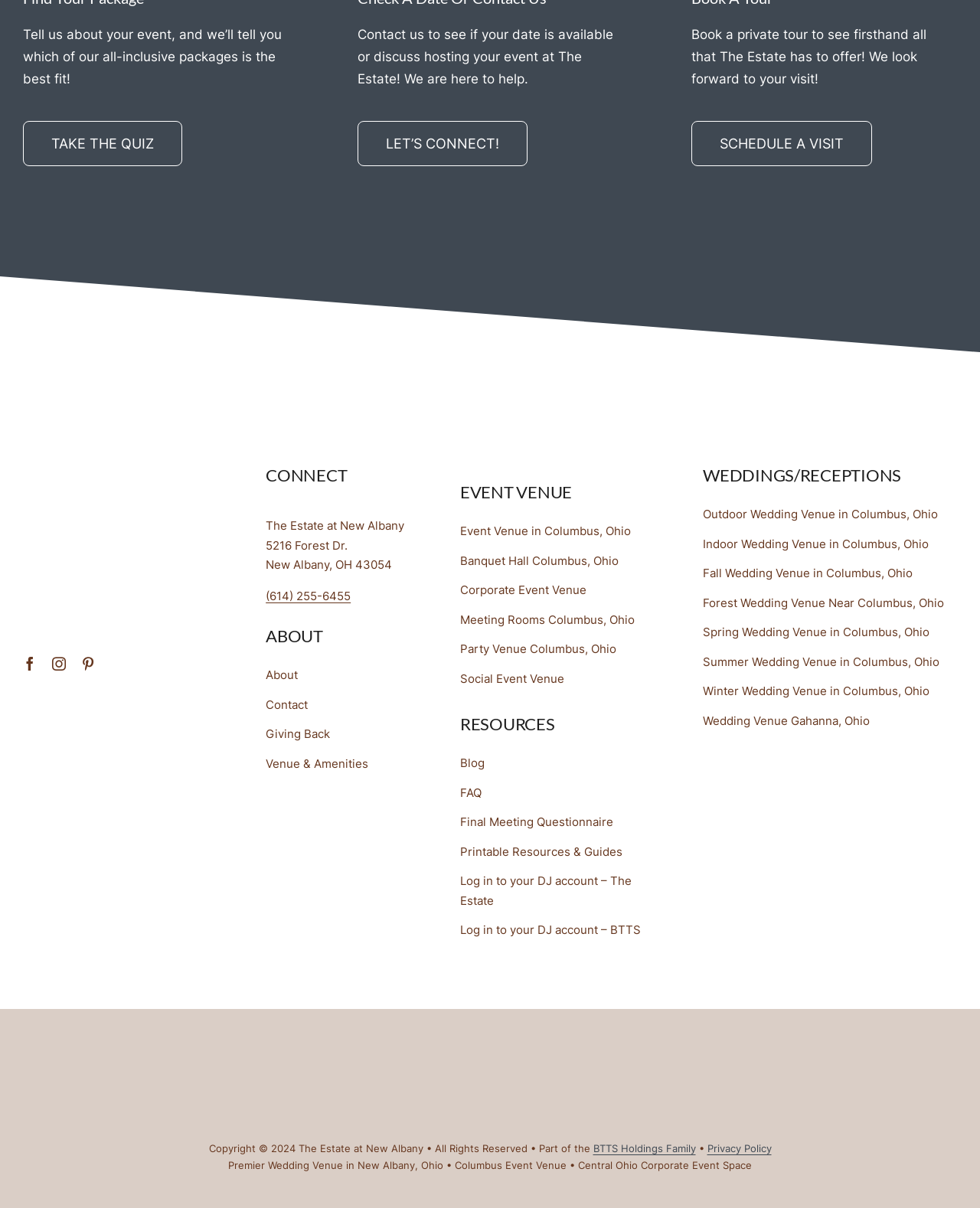Determine the bounding box coordinates for the element that should be clicked to follow this instruction: "Schedule a visit". The coordinates should be given as four float numbers between 0 and 1, in the format [left, top, right, bottom].

[0.706, 0.1, 0.89, 0.138]